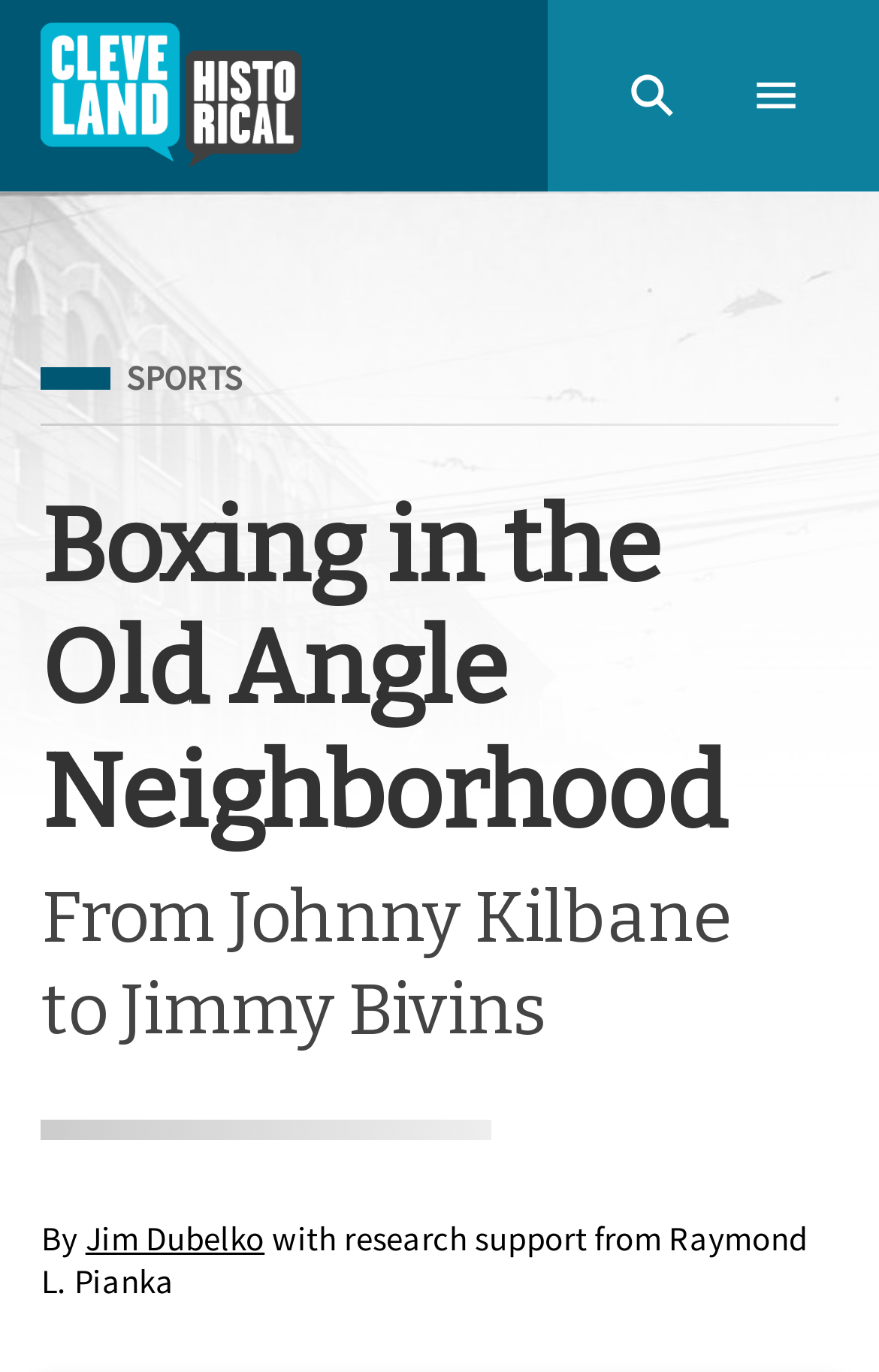For the element described, predict the bounding box coordinates as (top-left x, top-left y, bottom-right x, bottom-right y). All values should be between 0 and 1. Element description: Jim Dubelko

[0.097, 0.887, 0.301, 0.918]